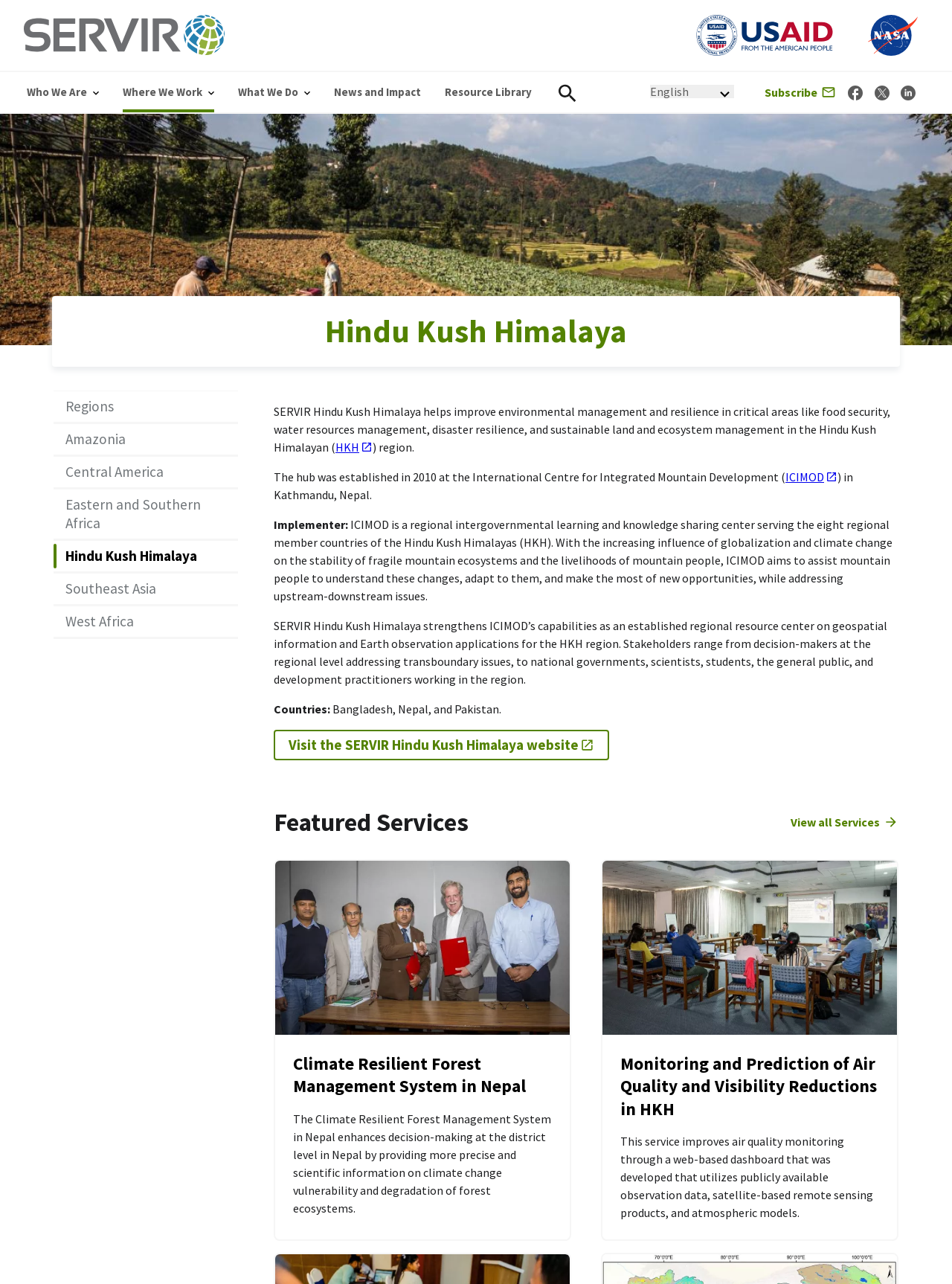Please identify the bounding box coordinates of the area that needs to be clicked to follow this instruction: "Click the Servir Logo".

[0.025, 0.012, 0.488, 0.043]